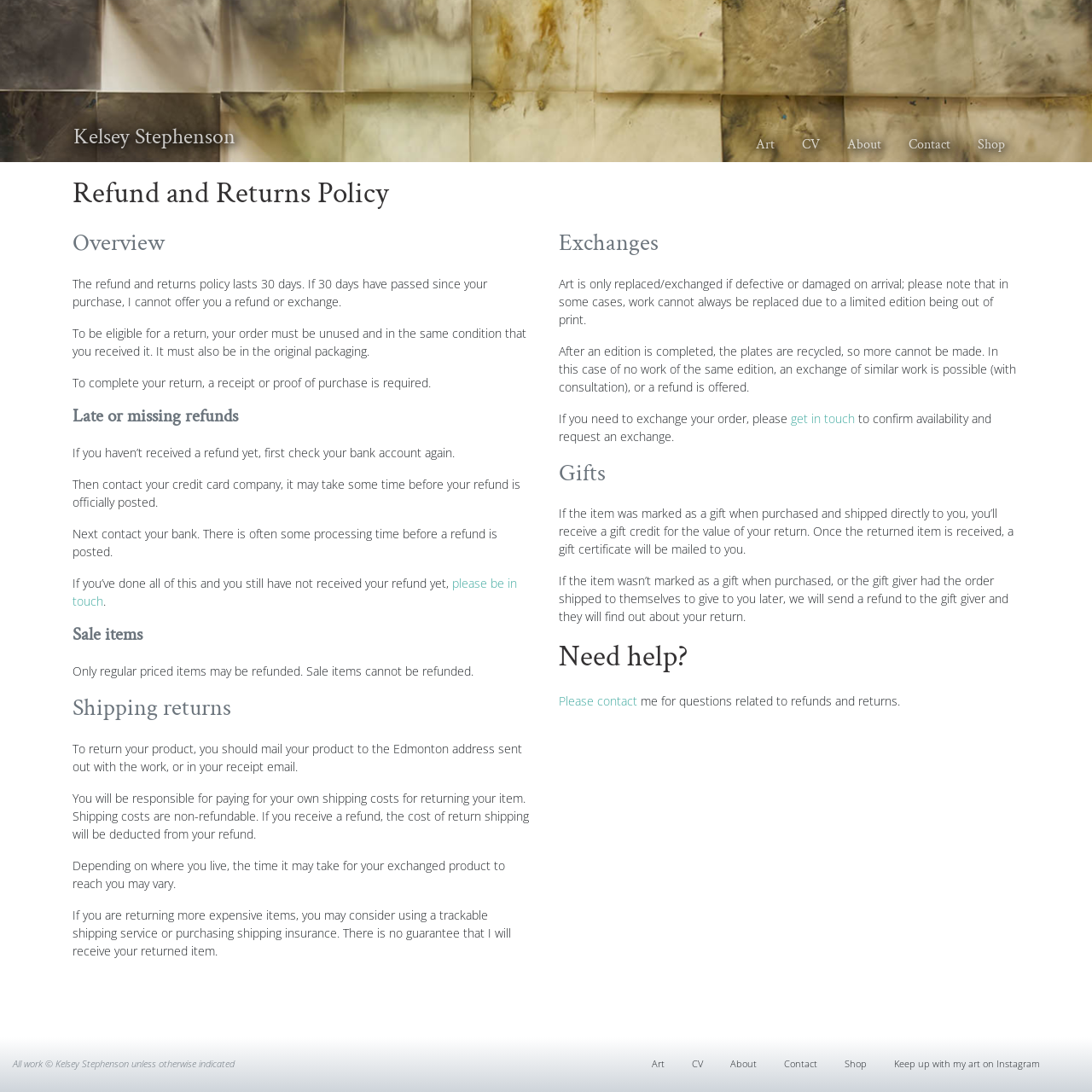Please find the bounding box for the UI component described as follows: "Please contact".

[0.512, 0.635, 0.584, 0.649]